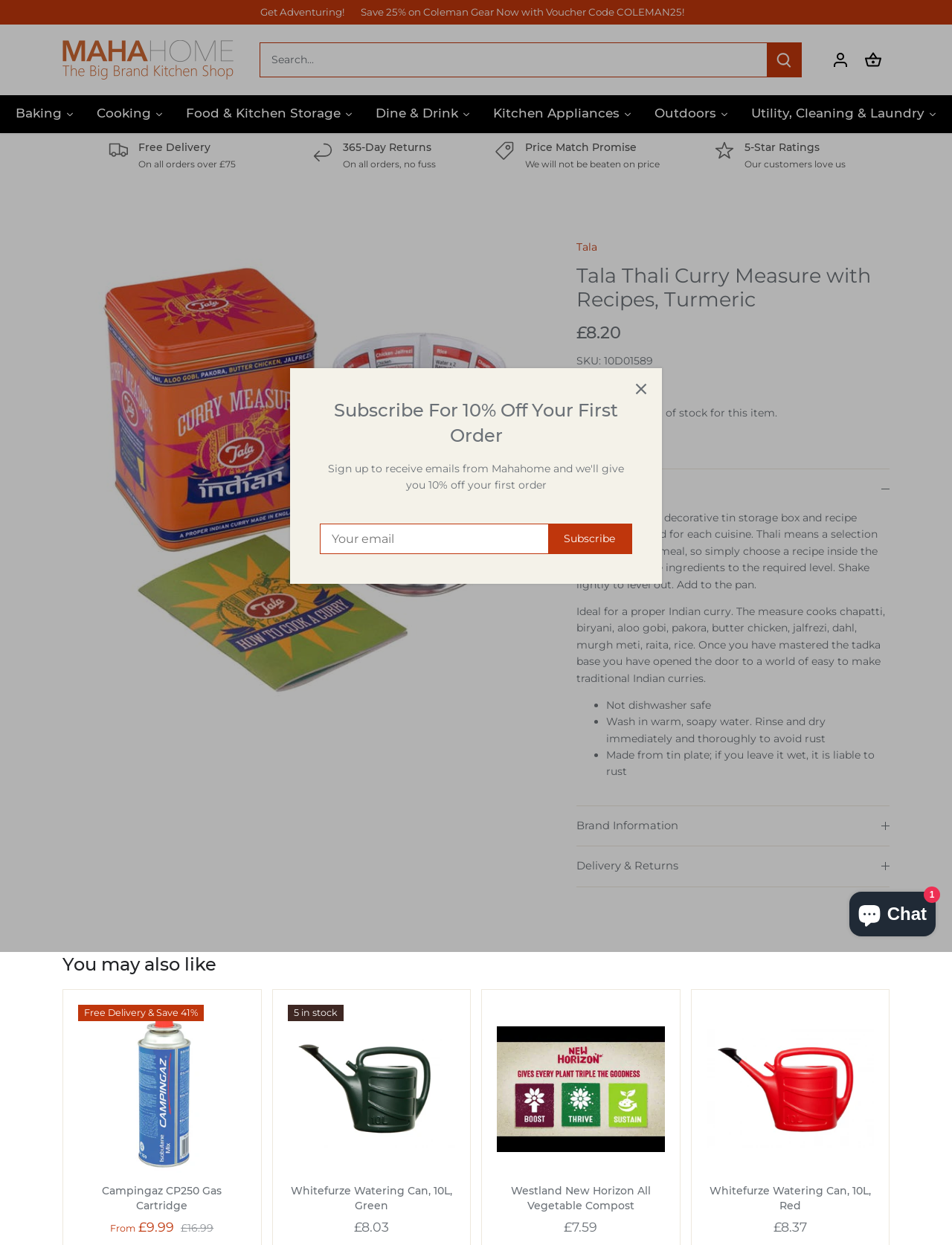Is the product Tala Thali Curry Measure with Recipes, Turmeric in stock?
Please provide a comprehensive and detailed answer to the question.

The product description section states 'We have run out of stock for this item.', indicating that the product is currently out of stock.